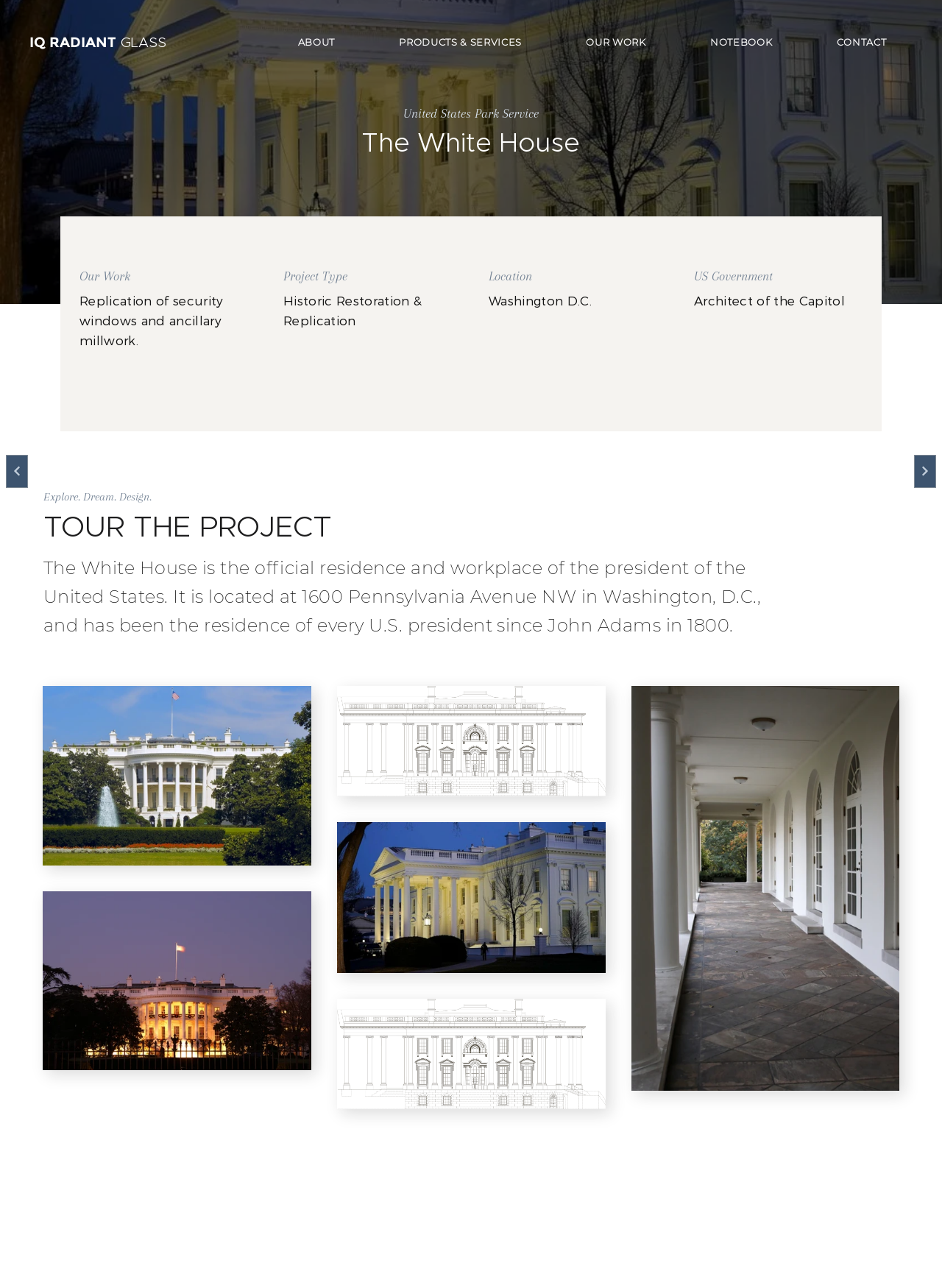Answer the question briefly using a single word or phrase: 
What type of project is this?

Historic Restoration & Replication